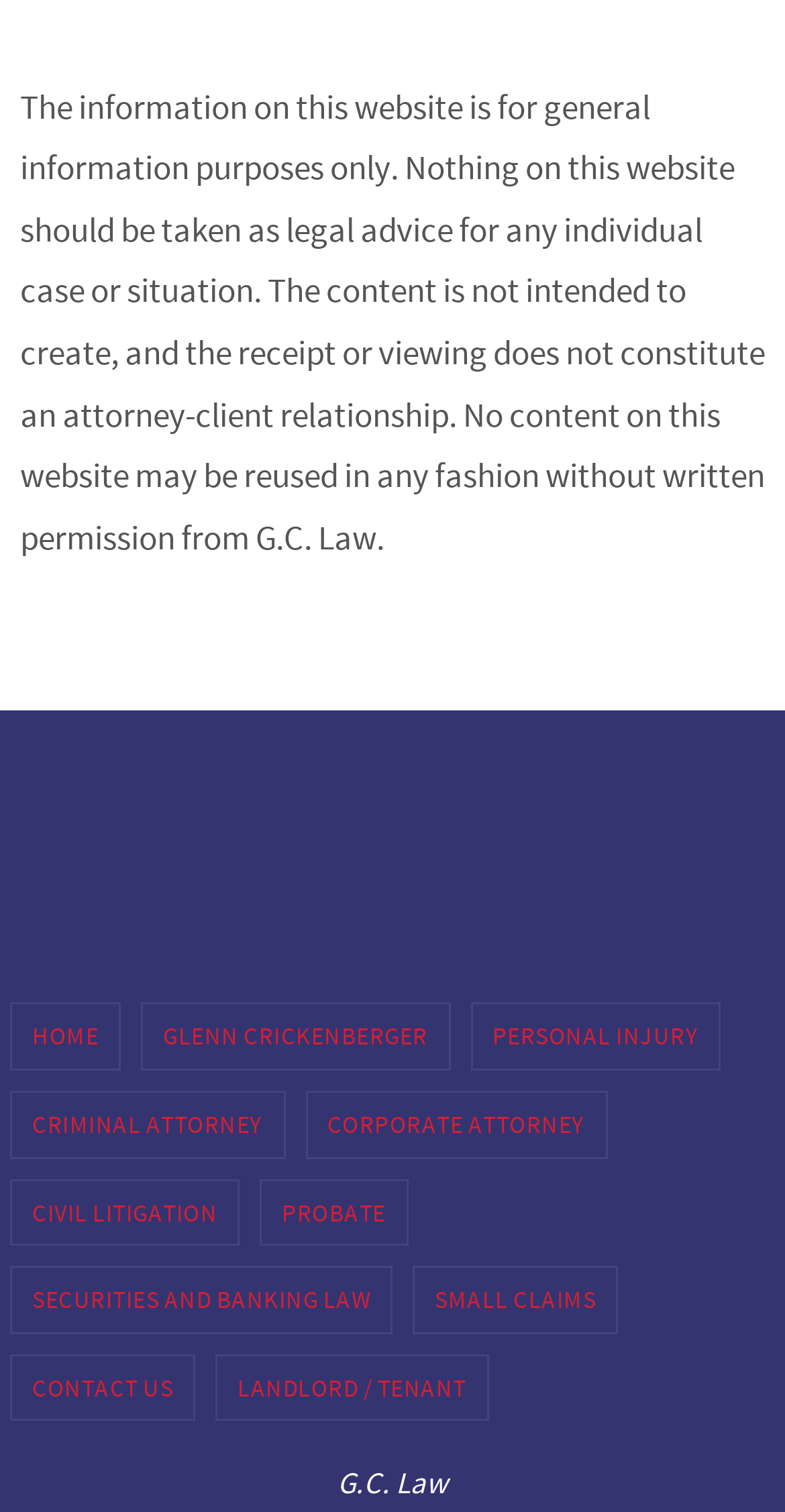Show the bounding box coordinates of the element that should be clicked to complete the task: "contact us".

[0.015, 0.897, 0.246, 0.939]